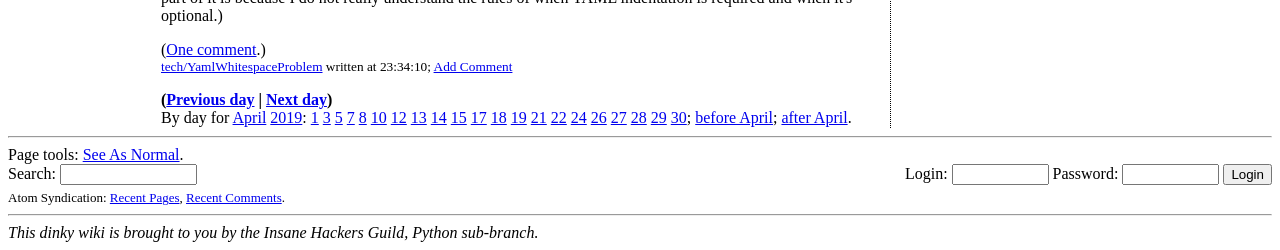Based on the image, give a detailed response to the question: What is the purpose of the textbox at the top right?

I found the text 'Search:' next to a textbox at the top right of the page, which suggests that the purpose of the textbox is to search for something.